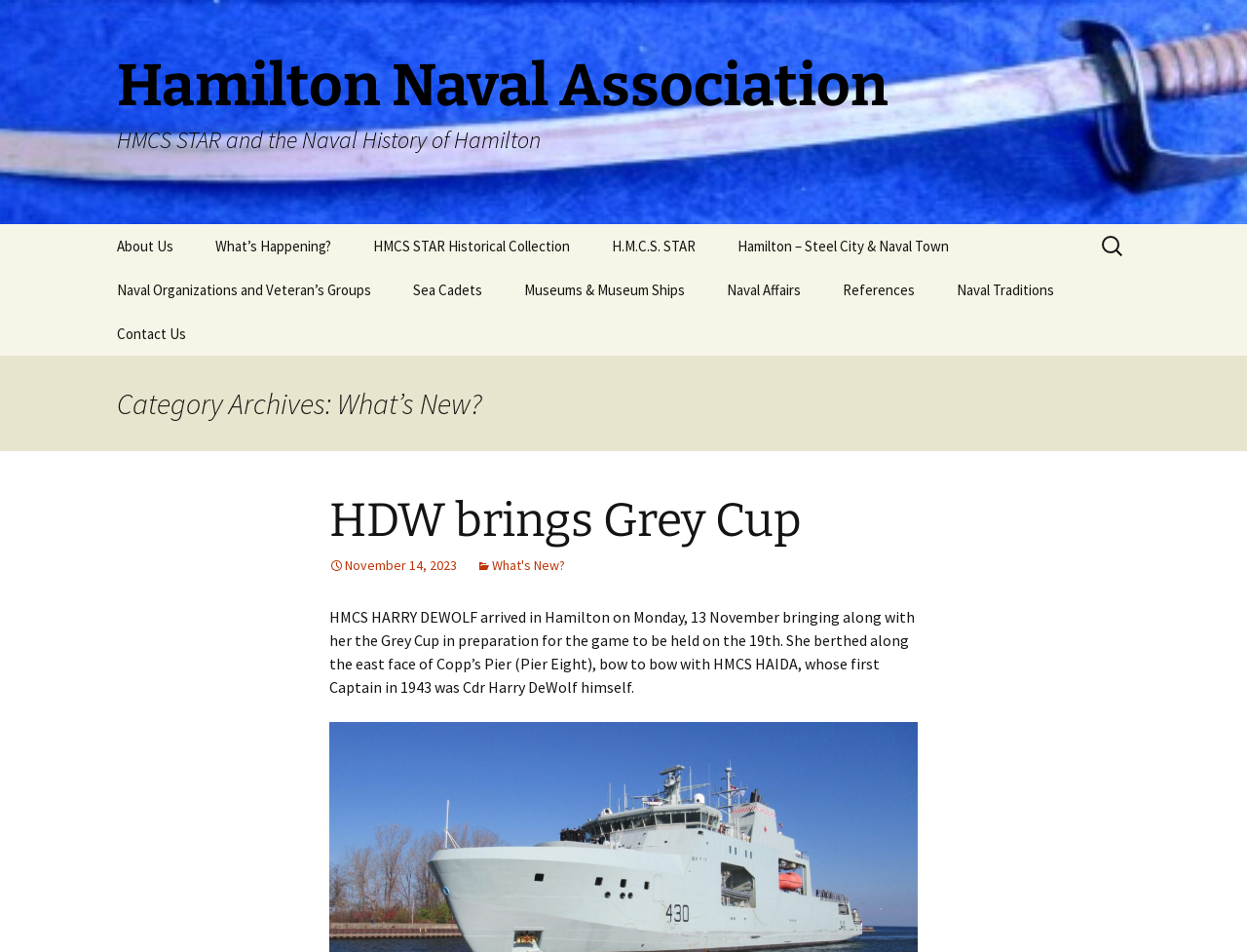Provide your answer to the question using just one word or phrase: How many sections are there under 'People'?

7